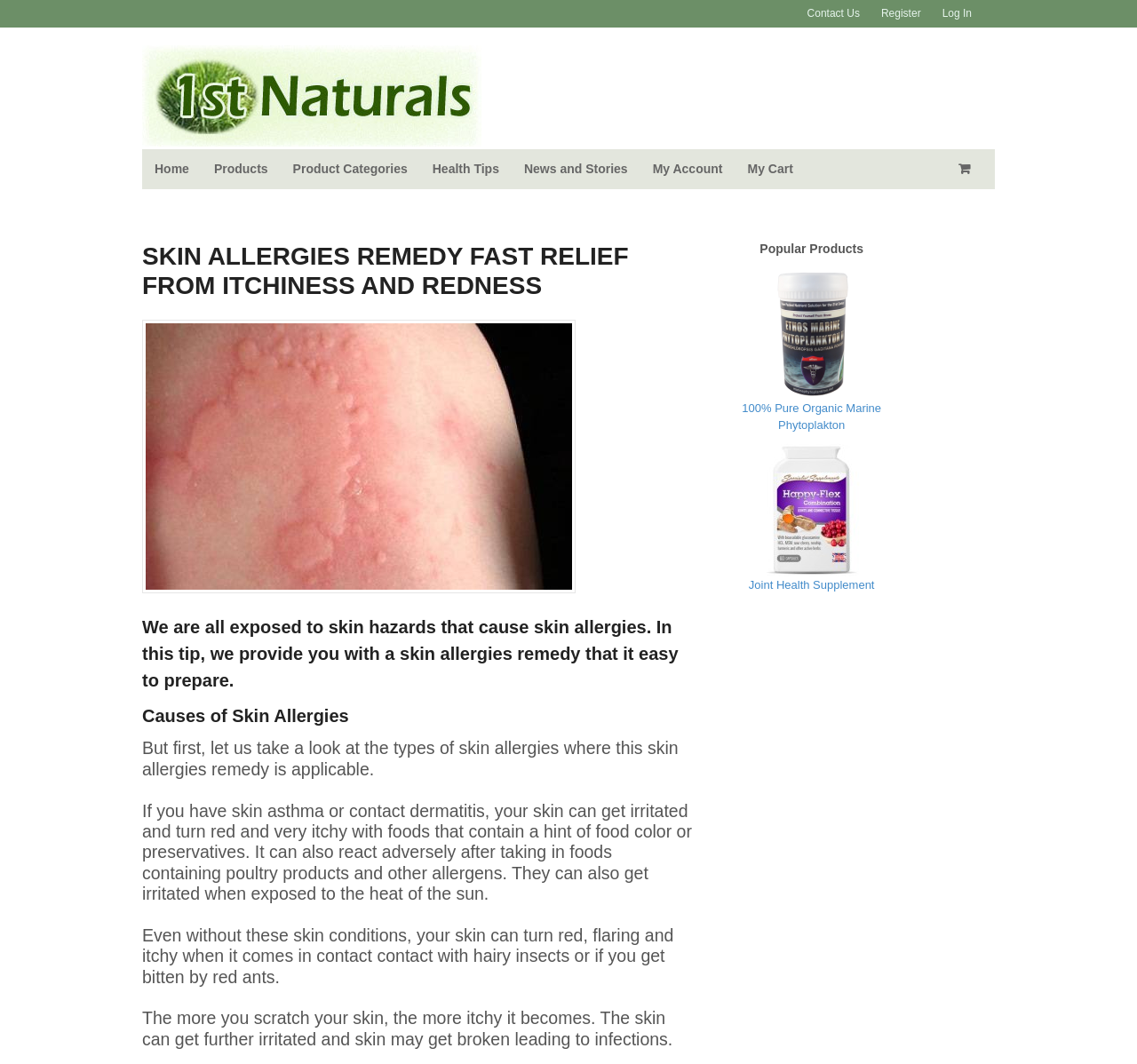Determine the coordinates of the bounding box that should be clicked to complete the instruction: "Go to the 'Home' page". The coordinates should be represented by four float numbers between 0 and 1: [left, top, right, bottom].

[0.125, 0.14, 0.177, 0.178]